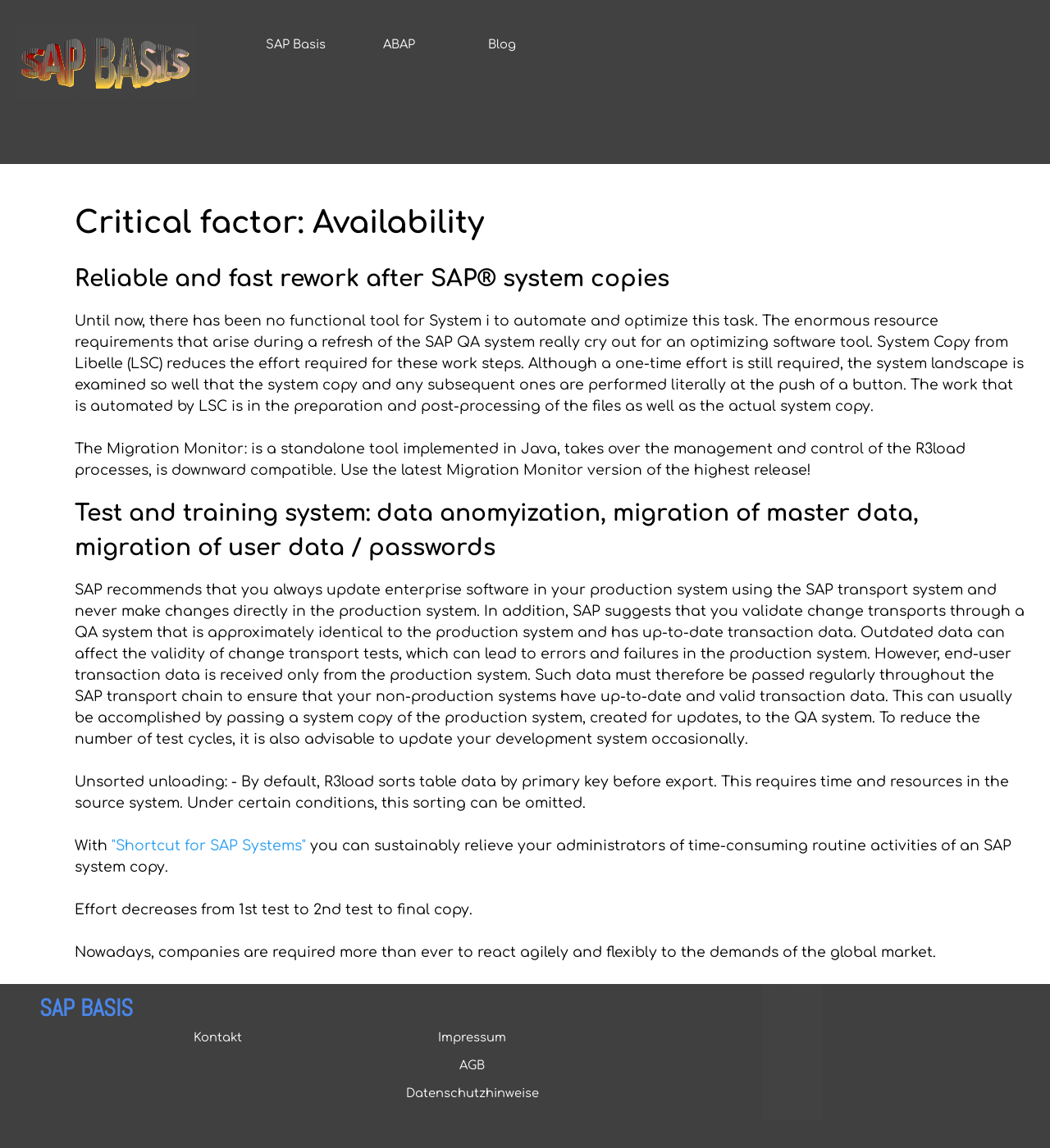Using the information in the image, give a comprehensive answer to the question: 
What is the benefit of using System Copy from Libelle?

The webpage states that System Copy from Libelle (LSC) reduces the effort required for system copies. Although a one-time effort is still required, the system landscape is examined so well that the system copy and any subsequent ones are performed literally at the push of a button.